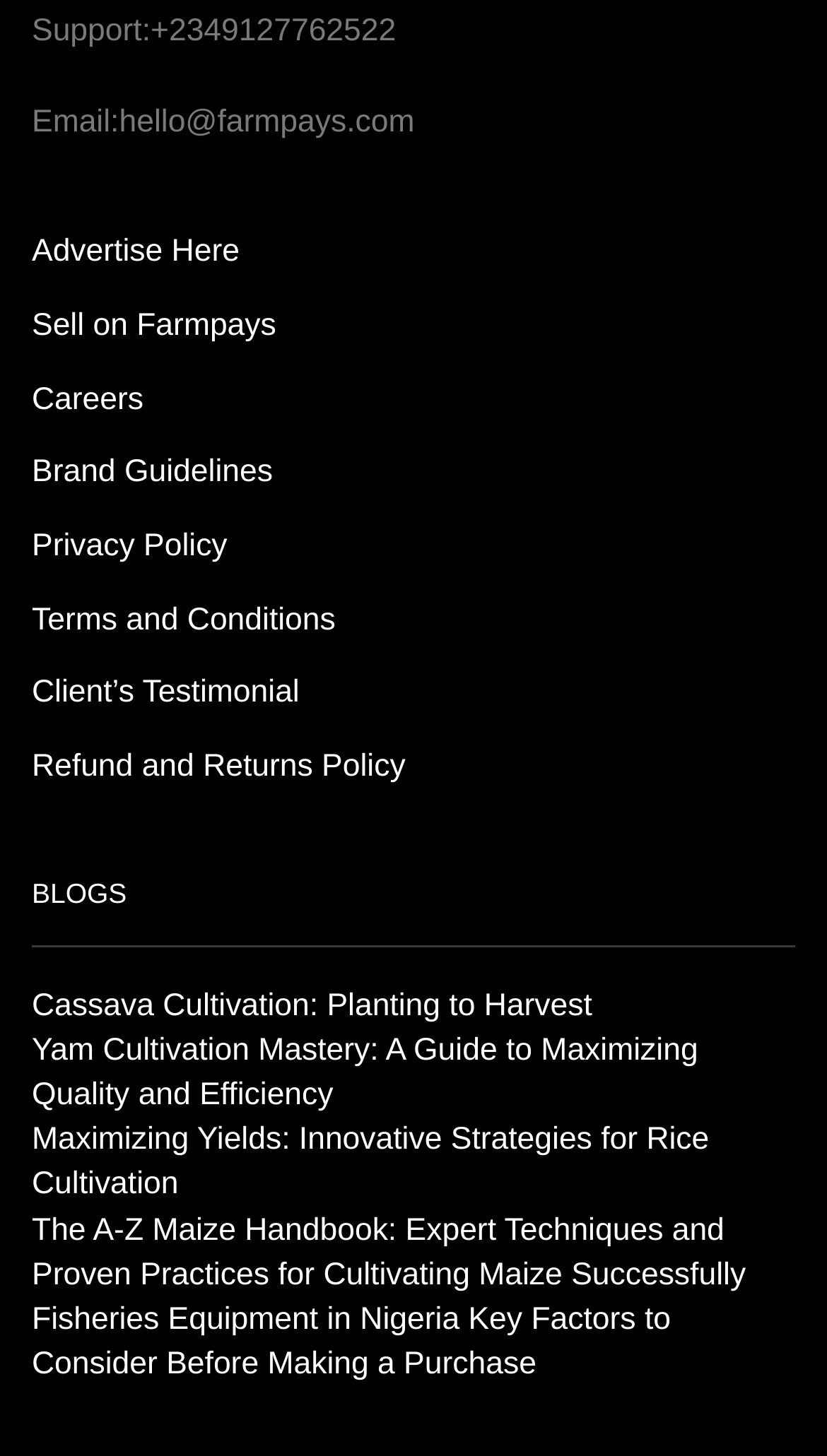Please specify the bounding box coordinates of the element that should be clicked to execute the given instruction: 'Advertise on the website'. Ensure the coordinates are four float numbers between 0 and 1, expressed as [left, top, right, bottom].

[0.038, 0.149, 0.29, 0.2]